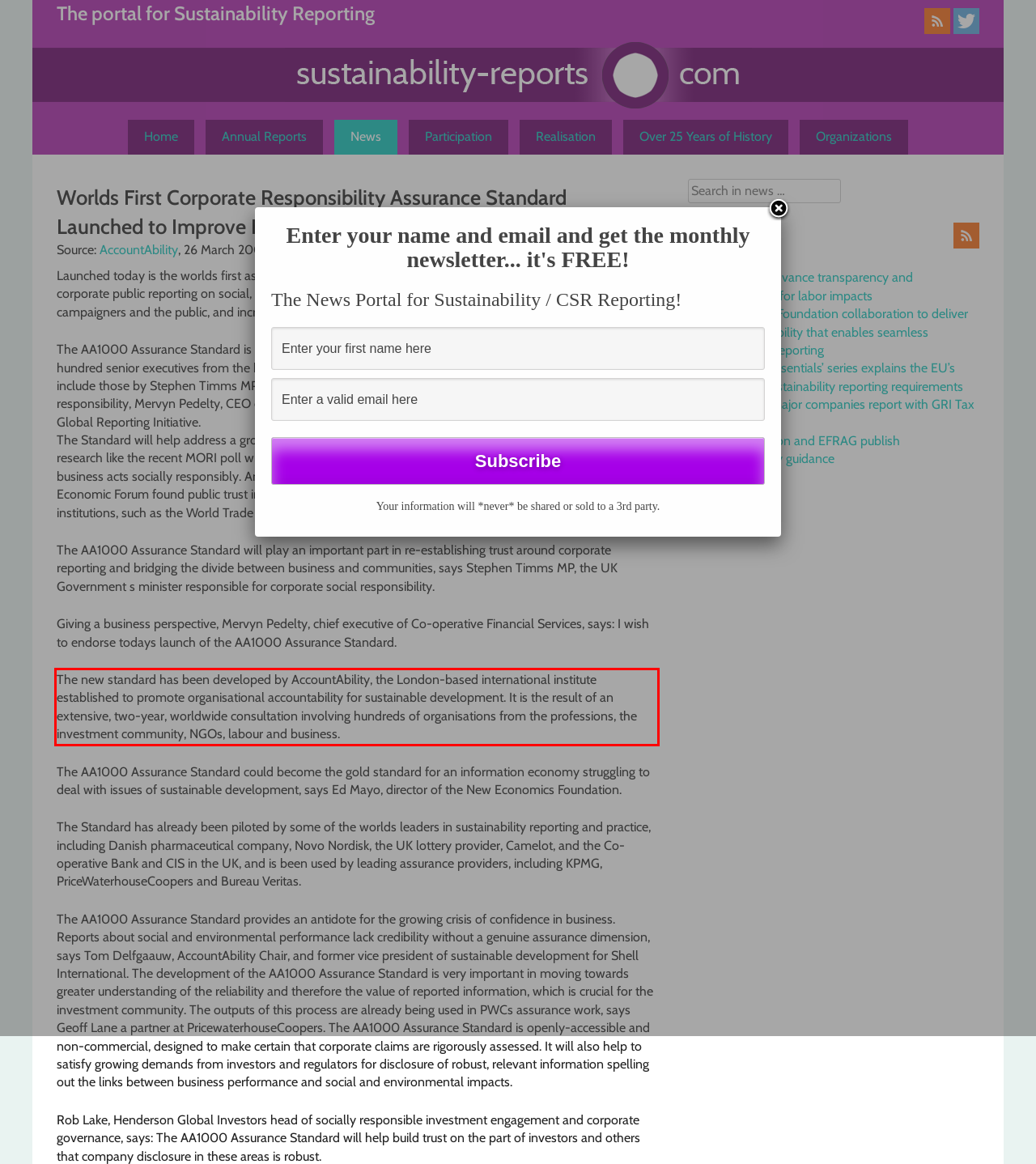You are provided with a screenshot of a webpage that includes a red bounding box. Extract and generate the text content found within the red bounding box.

The new standard has been developed by AccountAbility, the London-based international institute established to promote organisational accountability for sustainable development. It is the result of an extensive, two-year, worldwide consultation involving hundreds of organisations from the professions, the investment community, NGOs, labour and business.